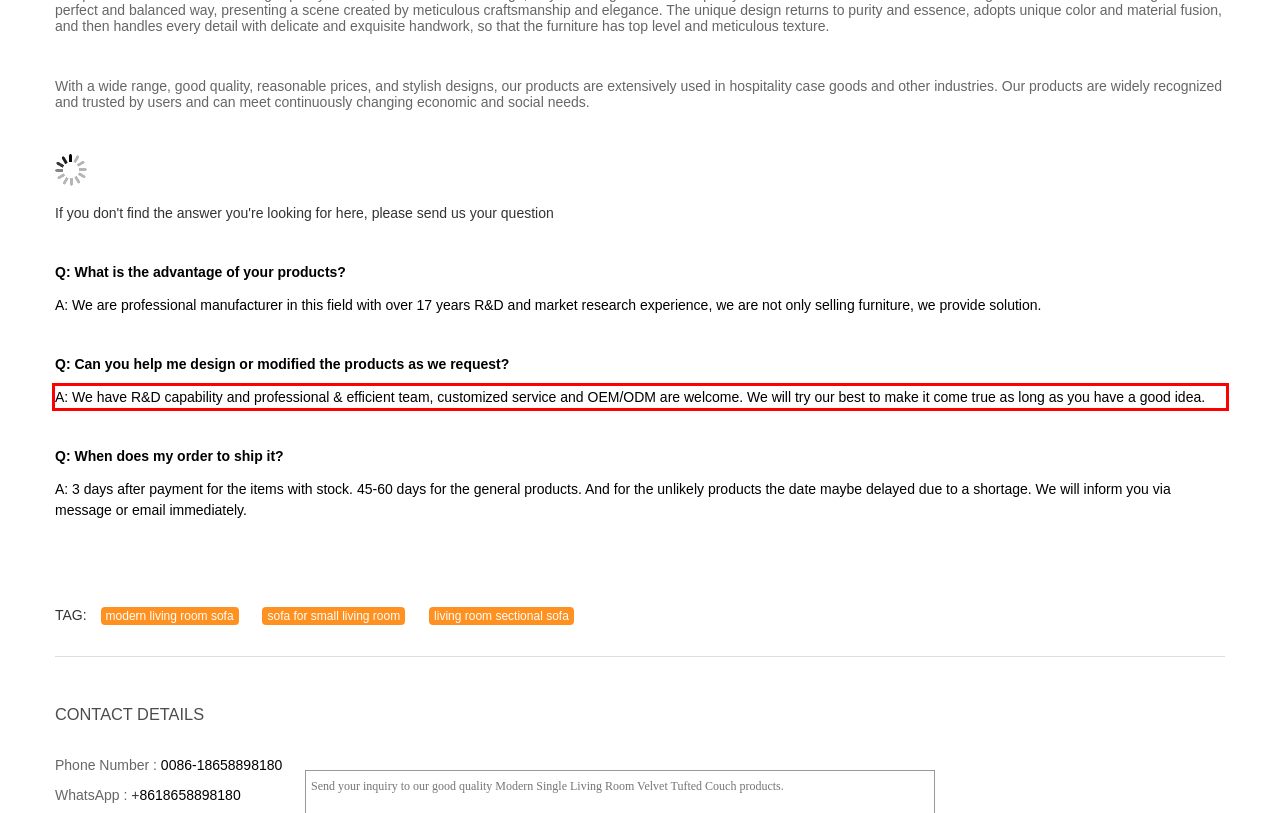Locate the red bounding box in the provided webpage screenshot and use OCR to determine the text content inside it.

A: We have R&D capability and professional & efficient team, customized service and OEM/ODM are welcome. We will try our best to make it come true as long as you have a good idea.